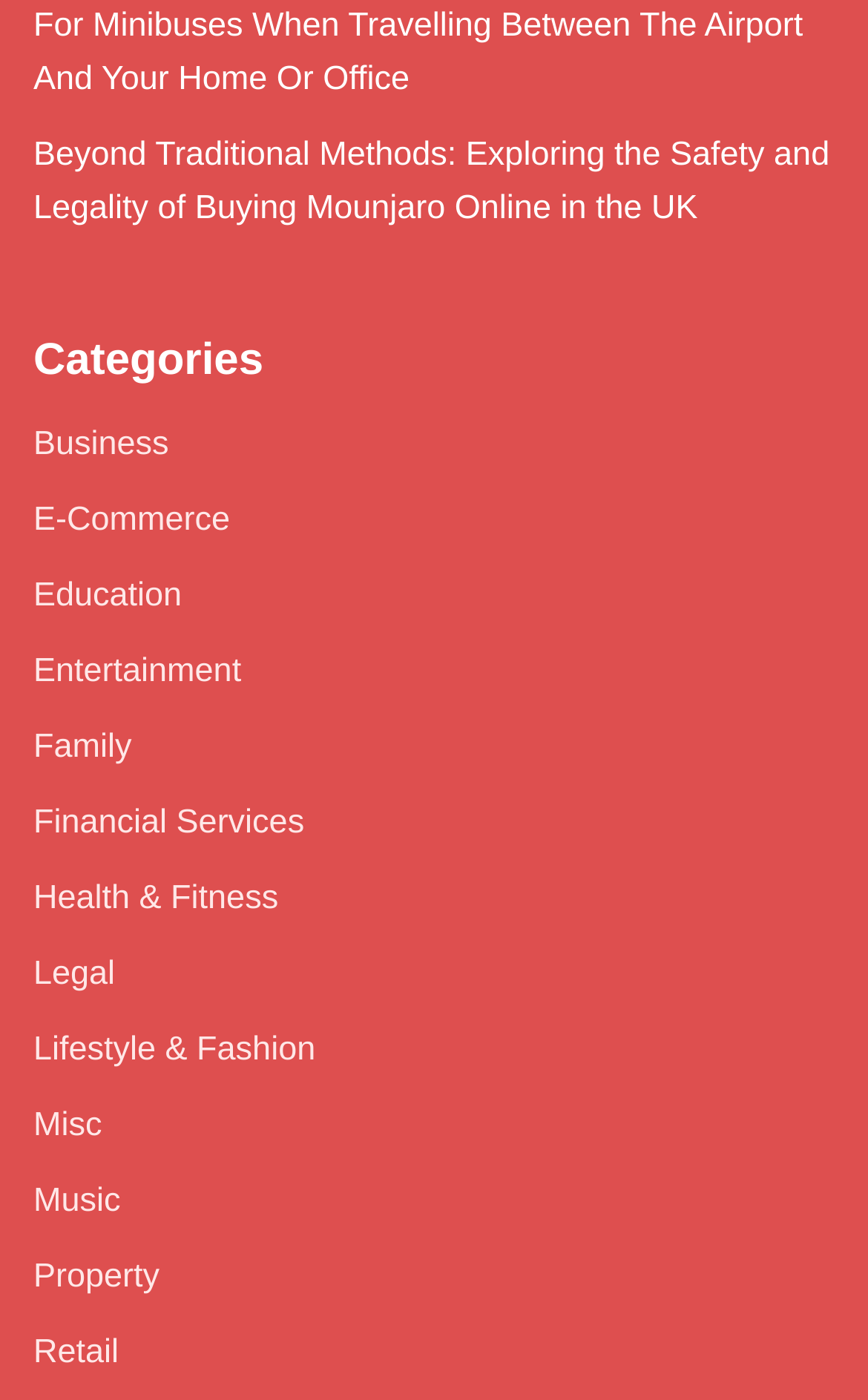Is Health & Fitness a category on this website? Based on the screenshot, please respond with a single word or phrase.

Yes